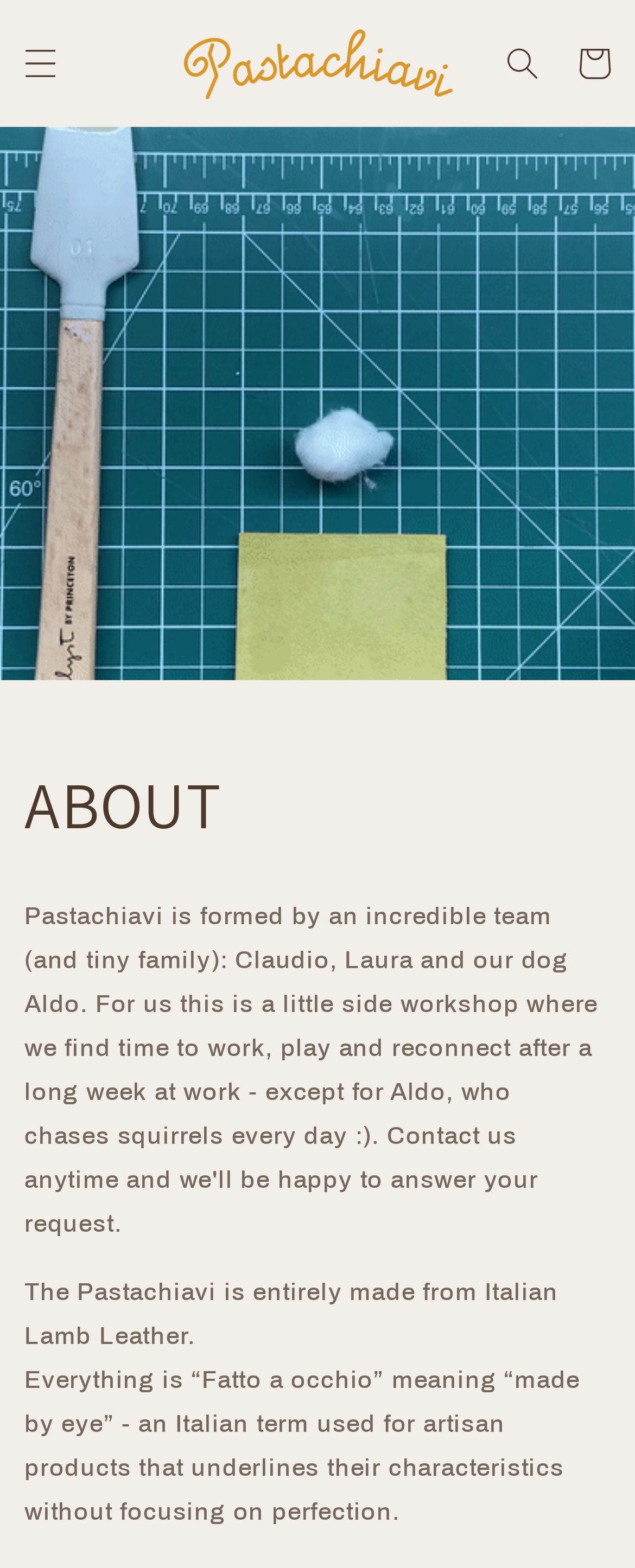Please find the bounding box for the following UI element description. Provide the coordinates in (top-left x, top-left y, bottom-right x, bottom-right y) format, with values between 0 and 1: aria-label="Menu"

[0.008, 0.018, 0.121, 0.063]